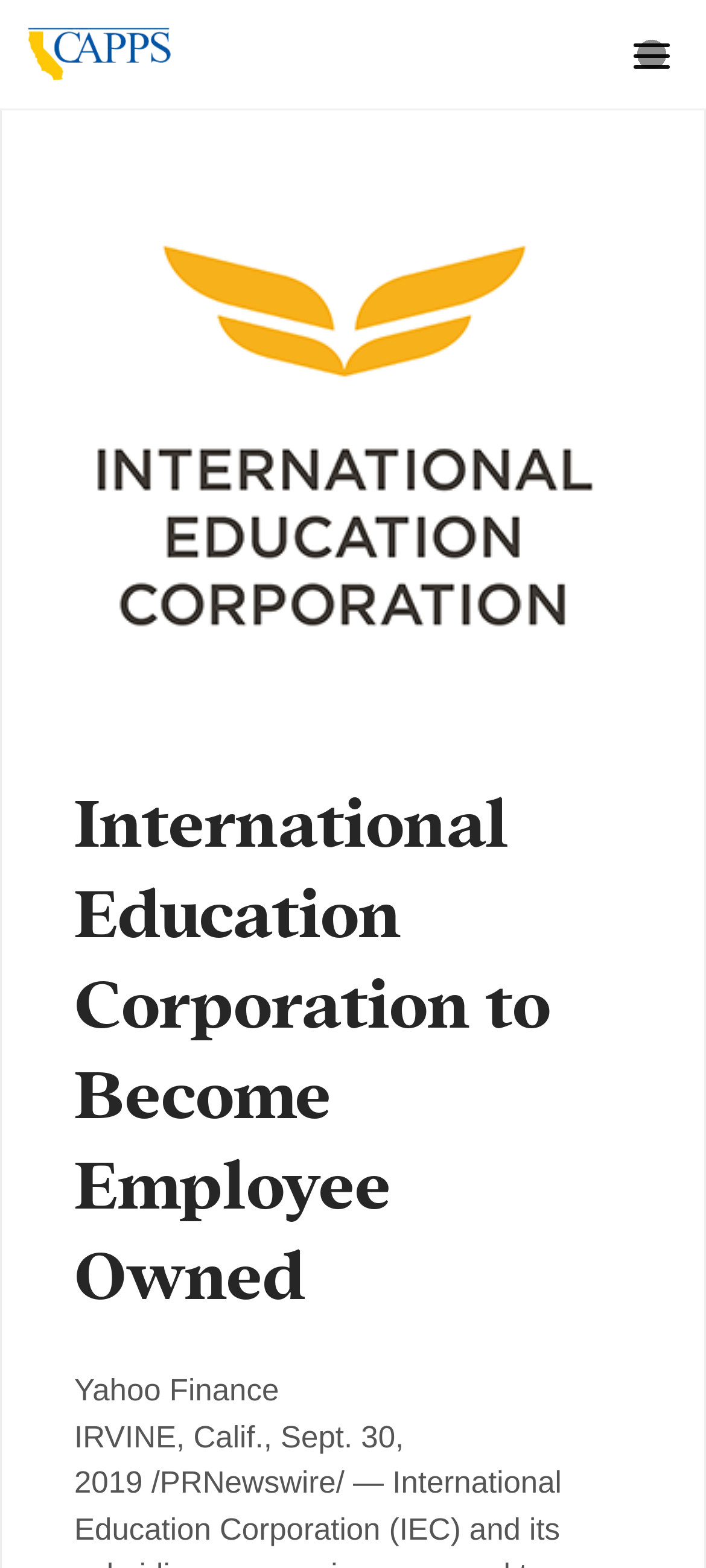What is the source of the news?
Look at the image and respond with a single word or a short phrase.

Yahoo Finance